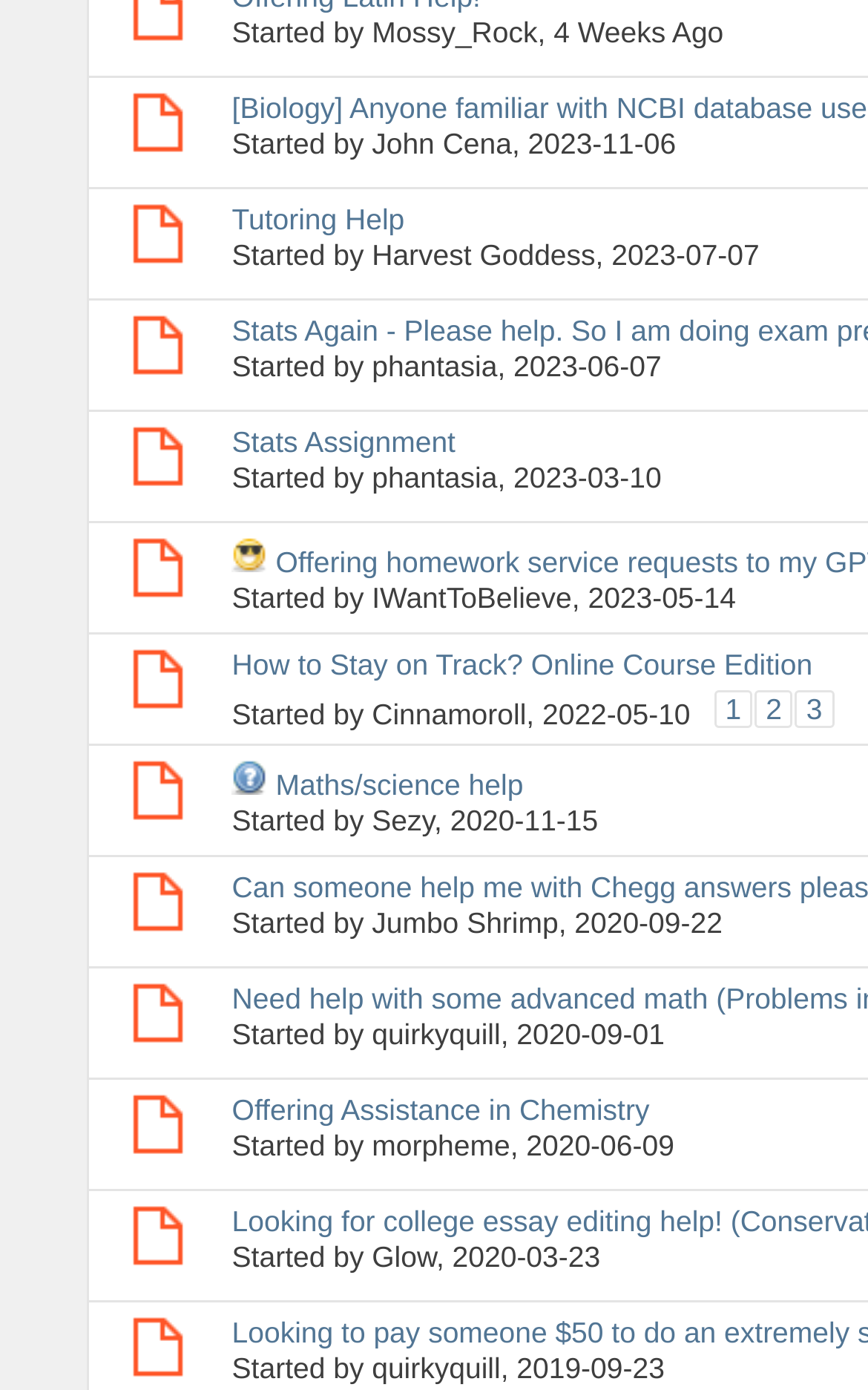Identify the bounding box coordinates of the clickable region necessary to fulfill the following instruction: "Check 'Stats Assignment'". The bounding box coordinates should be four float numbers between 0 and 1, i.e., [left, top, right, bottom].

[0.267, 0.307, 0.525, 0.331]